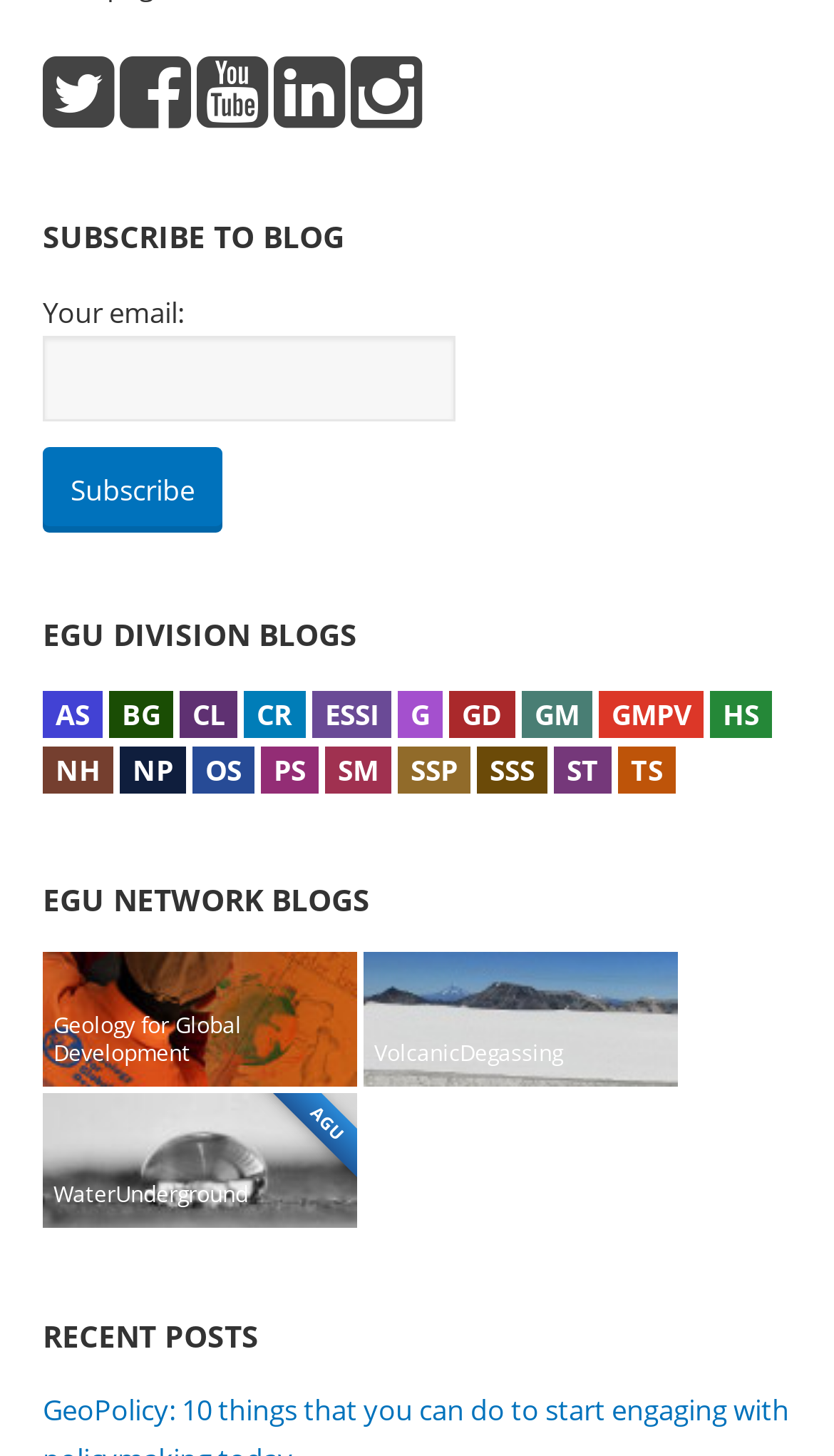Locate the bounding box coordinates of the element that needs to be clicked to carry out the instruction: "Read the 'Columns' section". The coordinates should be given as four float numbers ranging from 0 to 1, i.e., [left, top, right, bottom].

None